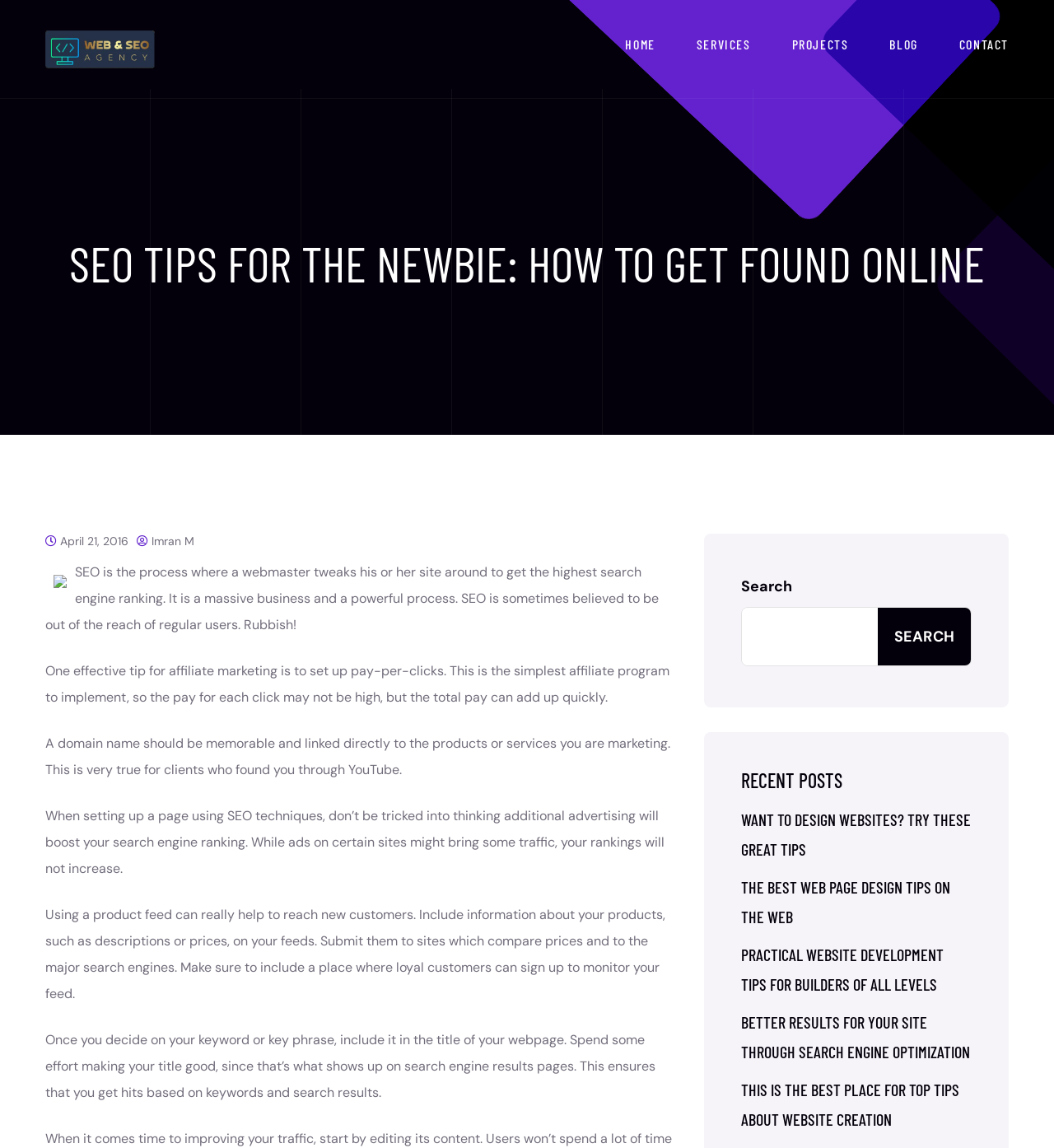How many navigation links are at the top of the webpage?
Answer the question with a single word or phrase derived from the image.

5